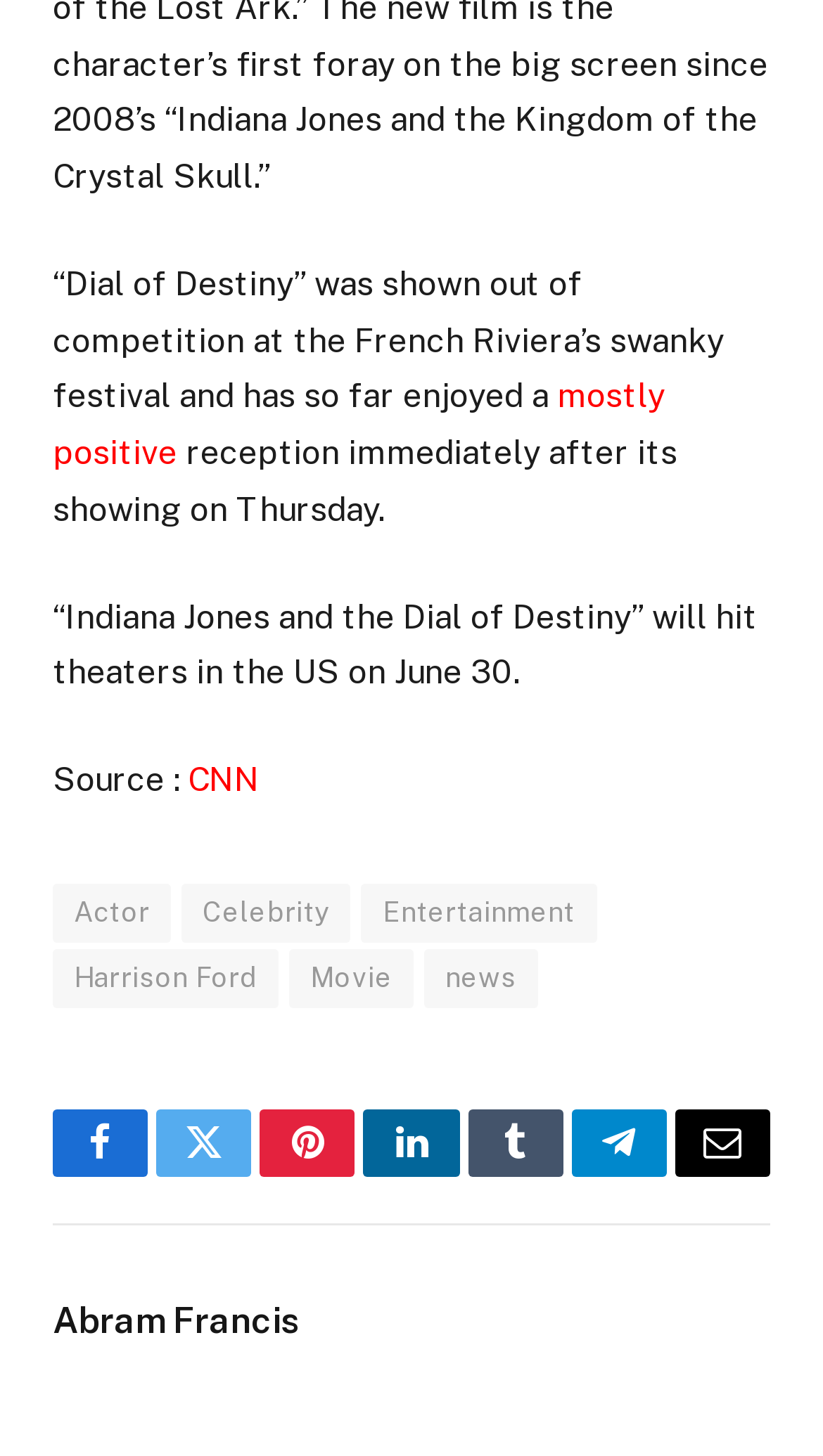Who is the actor mentioned in the article?
Based on the image content, provide your answer in one word or a short phrase.

Harrison Ford